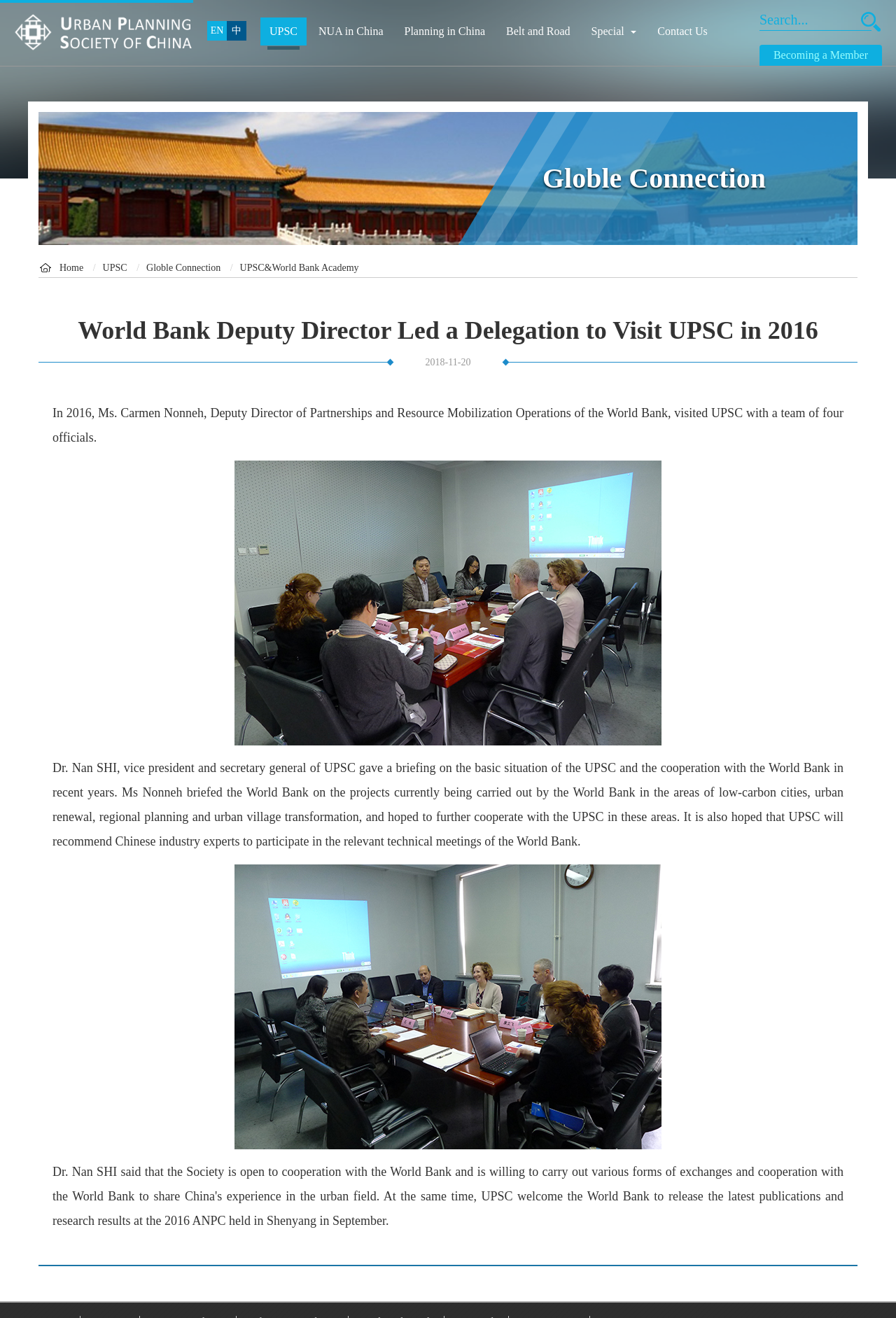Given the following UI element description: "UPSC", find the bounding box coordinates in the webpage screenshot.

[0.291, 0.013, 0.342, 0.035]